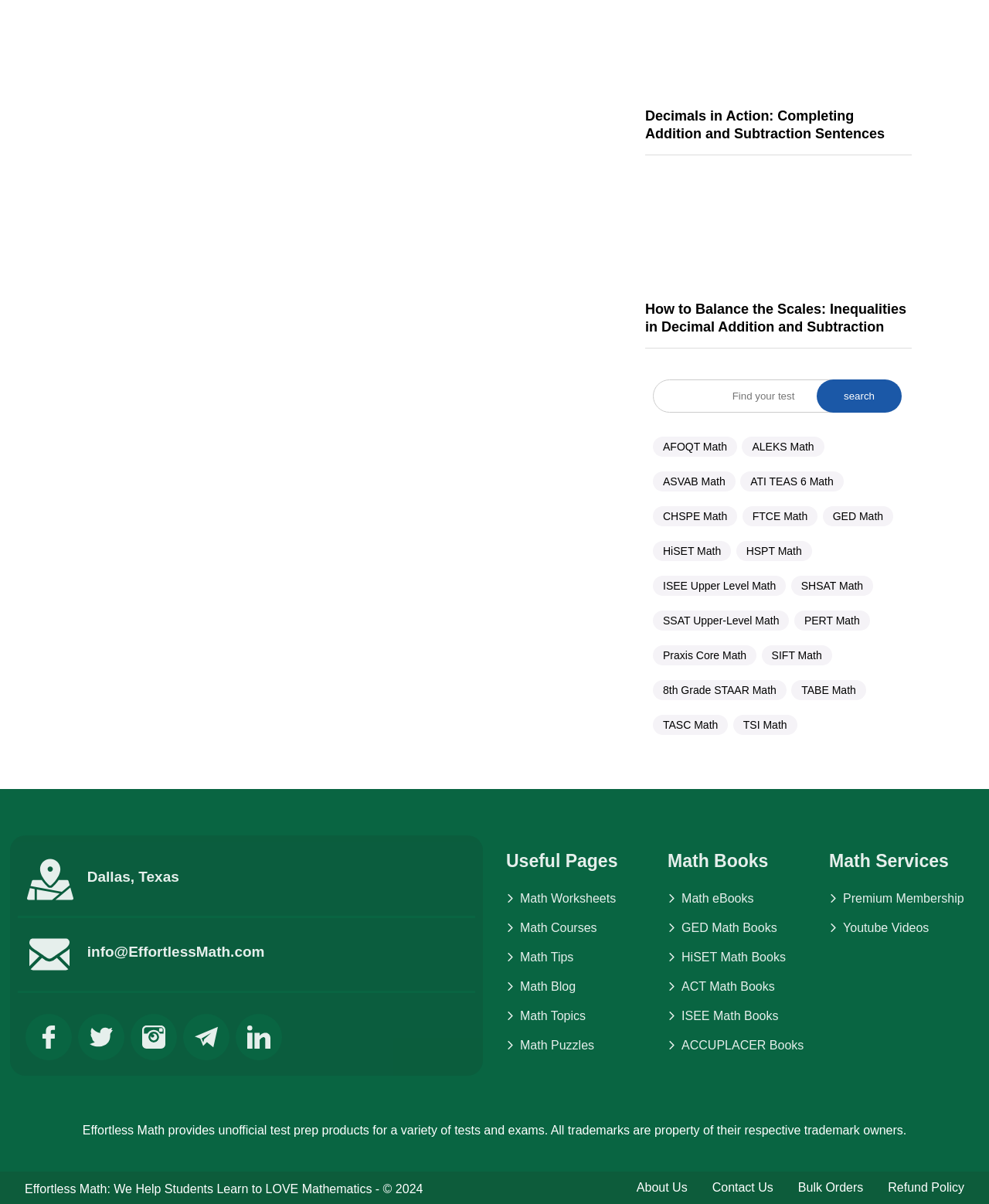Reply to the question with a single word or phrase:
How many useful pages are listed?

5